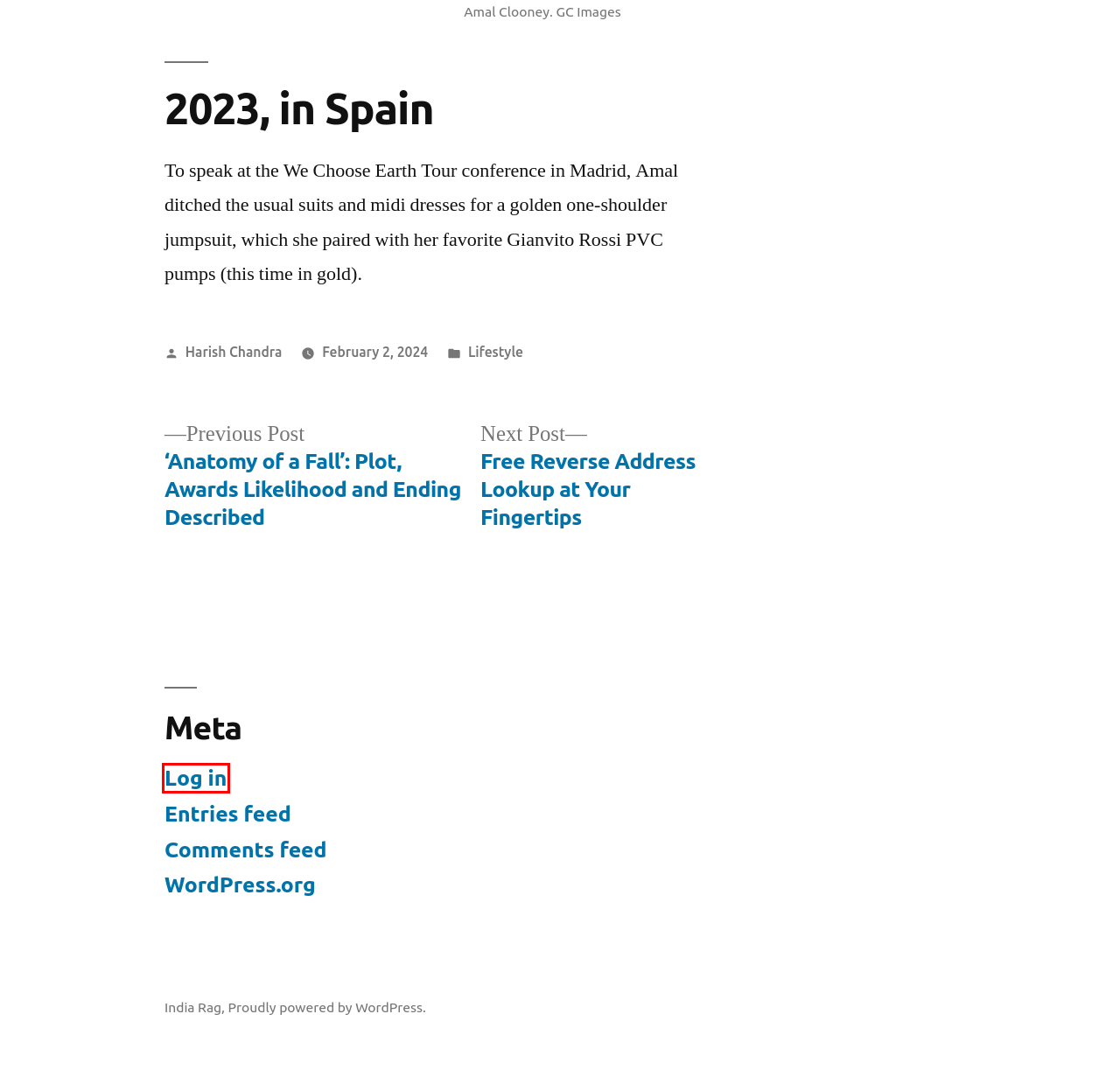Examine the screenshot of the webpage, which includes a red bounding box around an element. Choose the best matching webpage description for the page that will be displayed after clicking the element inside the red bounding box. Here are the candidates:
A. Comments for India Rag
B. Log In ‹ India Rag — WordPress
C. Lifestyle – India Rag
D. Harish Chandra – India Rag
E. Free Reverse Address Lookup at Your Fingertips – India Rag
F. India Rag
G. Blog Tool, Publishing Platform, and CMS – WordPress.org
H. ‘Anatomy of a Fall’: Plot, Awards Likelihood and Ending Described – India Rag

B